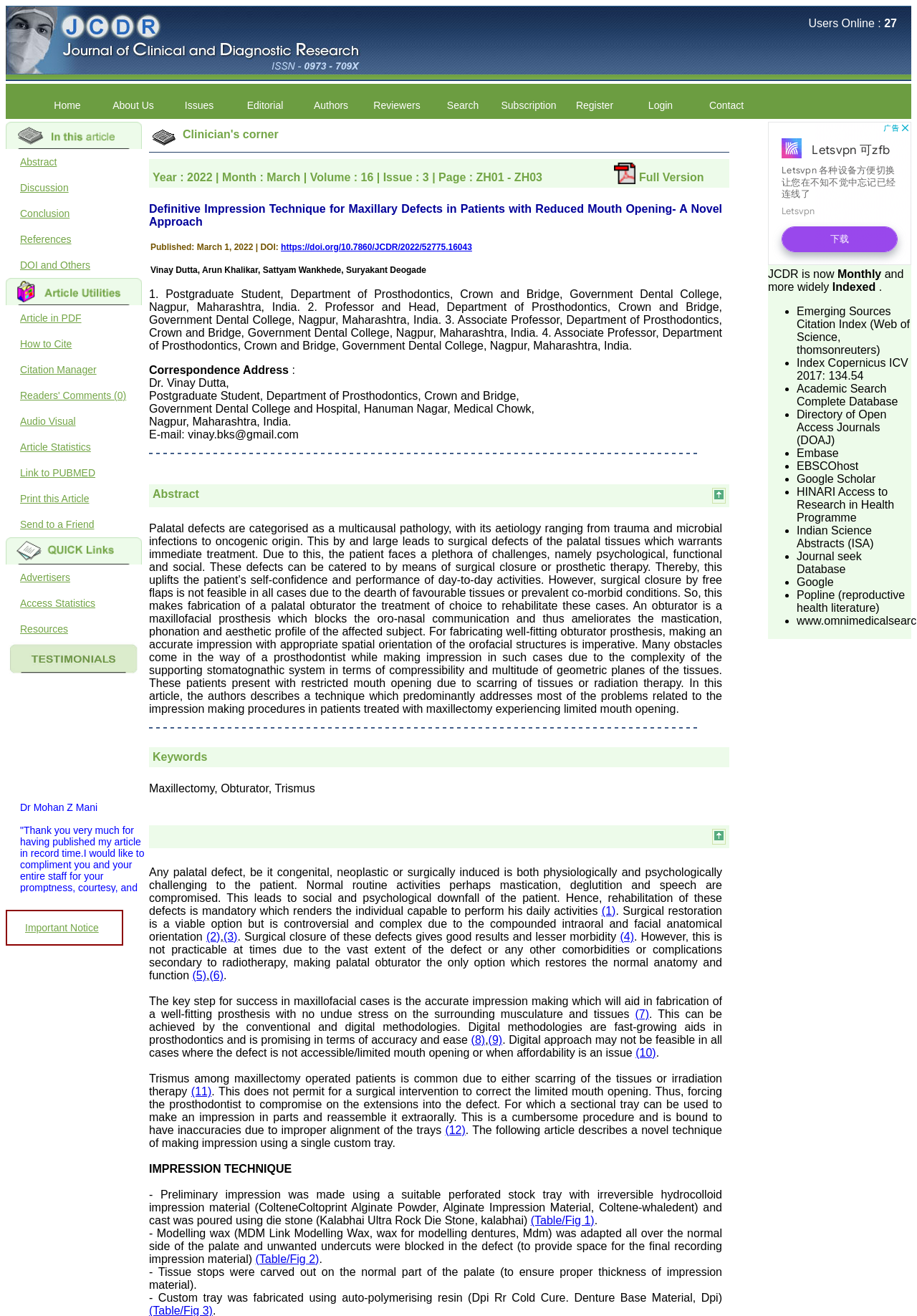Determine the bounding box coordinates of the region that needs to be clicked to achieve the task: "Click on the 'Full Version' link".

[0.697, 0.13, 0.768, 0.139]